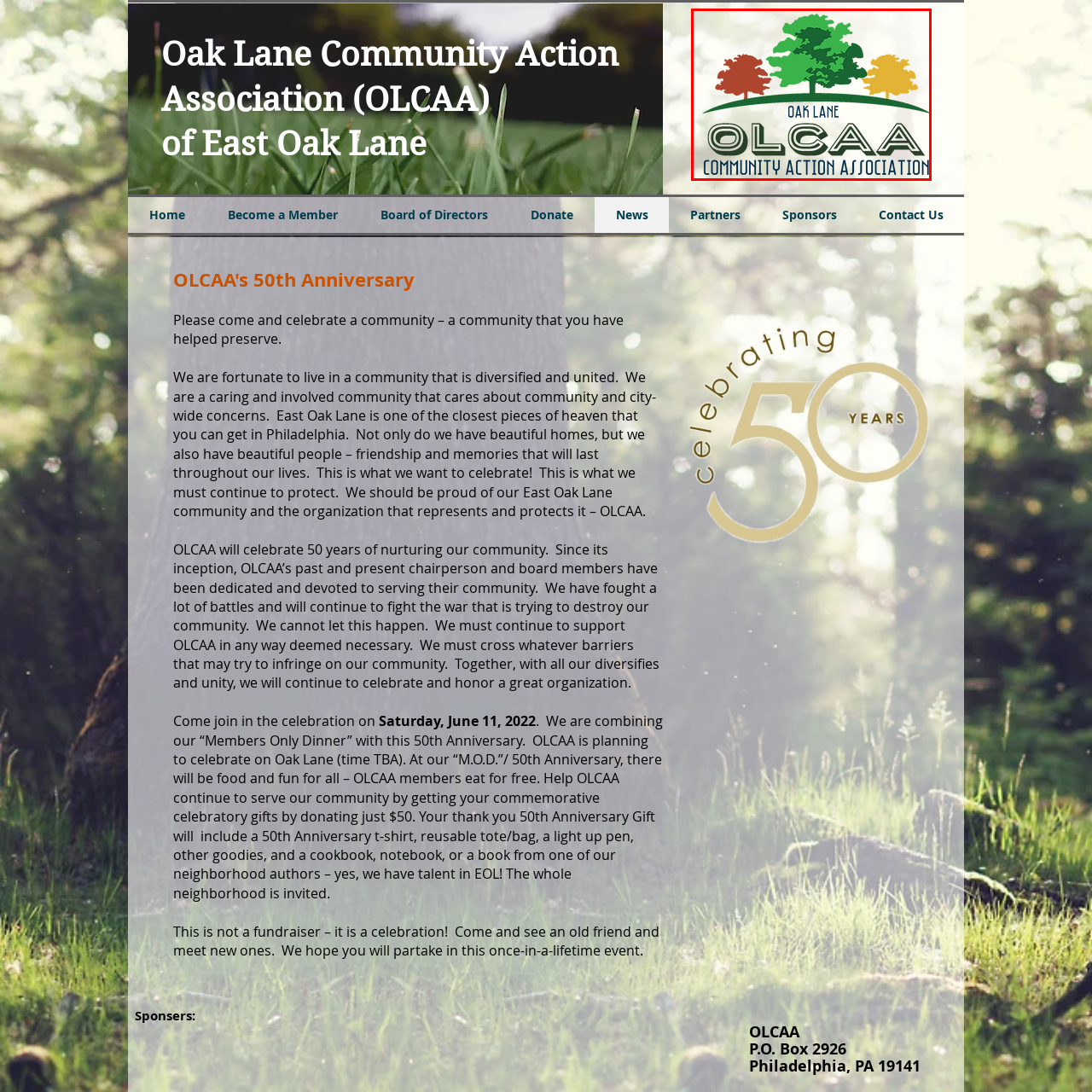Give a thorough and detailed explanation of the image enclosed by the red border.

The image features the logo of the Oak Lane Community Action Association (OLCAA), which prominently showcases three stylized trees in varying colors: red, green, and yellow. The trees symbolize the vibrant community and commitment to nurturing the environment. Beneath the trees is the name "OAK LANE" displayed above the organization's initials "OLCAA," rendered in a strong, modern font. The full title "COMMUNITY ACTION ASSOCIATION" is positioned below, emphasizing the association's mission to engage and uplift the East Oak Lane community. The background is soft and blurred, creating a warm, inviting atmosphere that reflects the community spirit and celebration of the 50th anniversary of OLCAA.